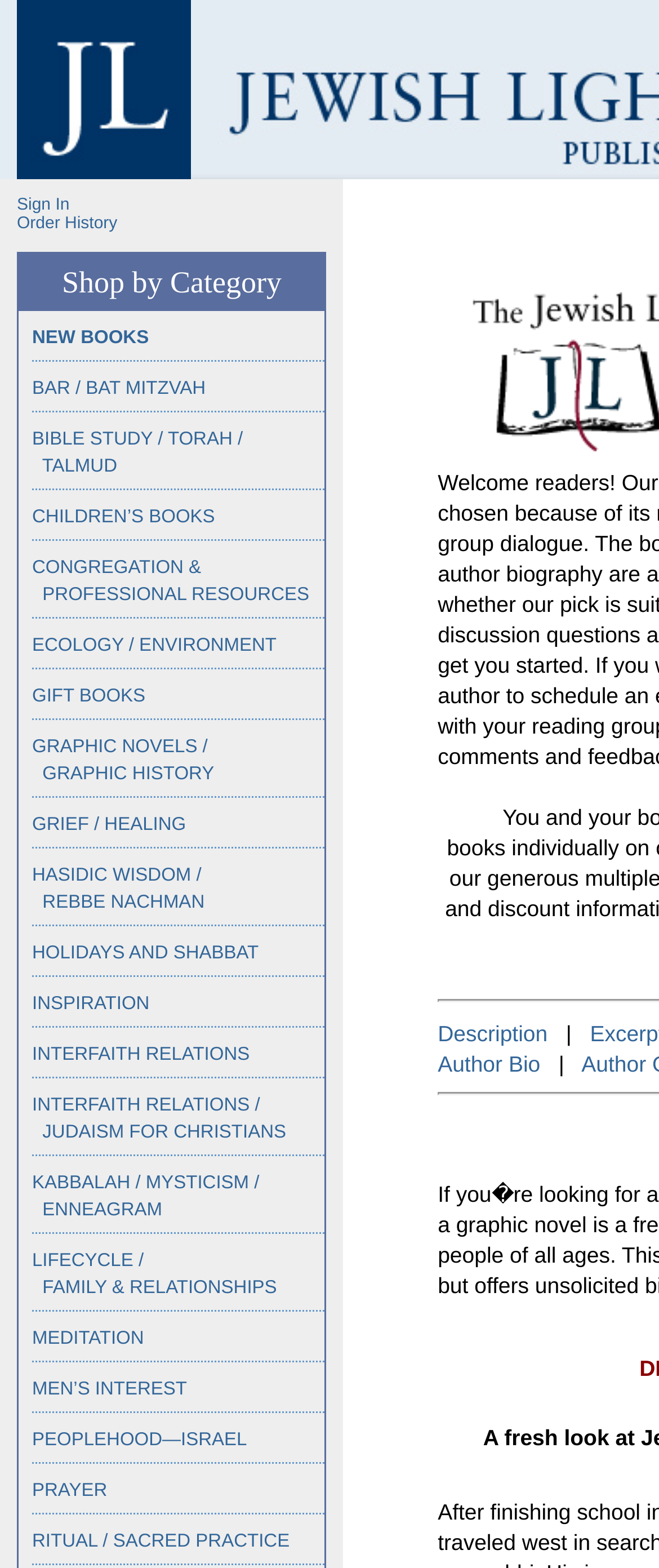Identify the bounding box coordinates of the clickable region to carry out the given instruction: "Sign in".

[0.026, 0.125, 0.105, 0.137]